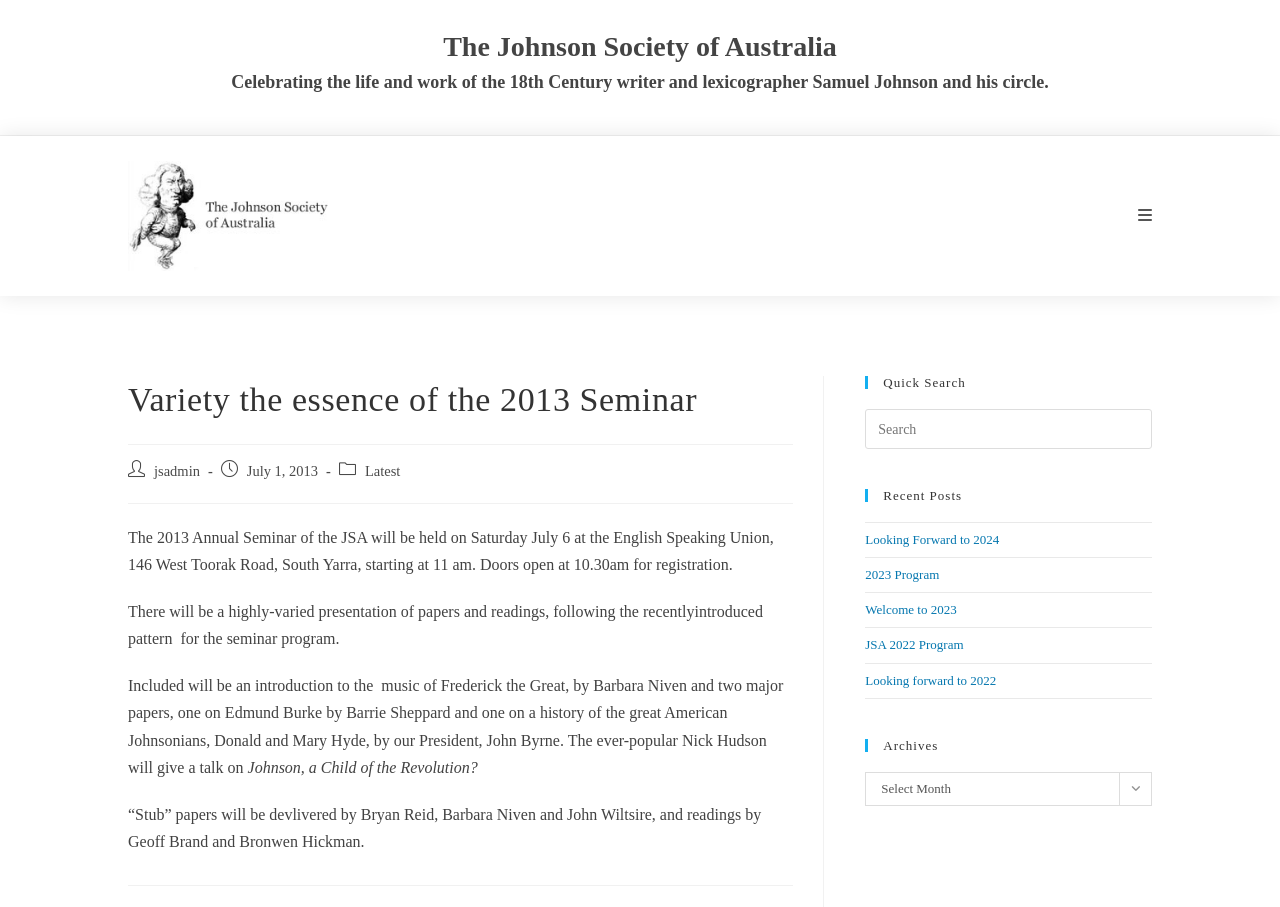Offer a comprehensive description of the webpage’s content and structure.

The webpage is about the 2013 Seminar of the Johnson Society of Australia, celebrating the life and work of Samuel Johnson and his circle. At the top, there is a brief description of the seminar. Below it, there is a menu with links to other pages, including a mobile menu option on the right side.

The main content of the page is divided into two sections. On the left side, there is a section with a heading "Variety the essence of the 2013 Seminar" followed by details about the seminar, including the date, location, and program. The program includes a varied presentation of papers and readings, with topics such as the music of Frederick the Great, Edmund Burke, and American Johnsonians. There are also "stub" papers and readings by various authors.

On the right side, there is a sidebar with several sections. The top section is a search bar labeled "Quick Search" where users can search the website. Below it, there is a section titled "Recent Posts" with links to five recent posts, including "Looking Forward to 2024", "2023 Program", and "Welcome to 2023". The bottom section is titled "Archives" with a dropdown menu to select a month.

There are no images on the page, and the layout is primarily text-based with clear headings and concise descriptions.